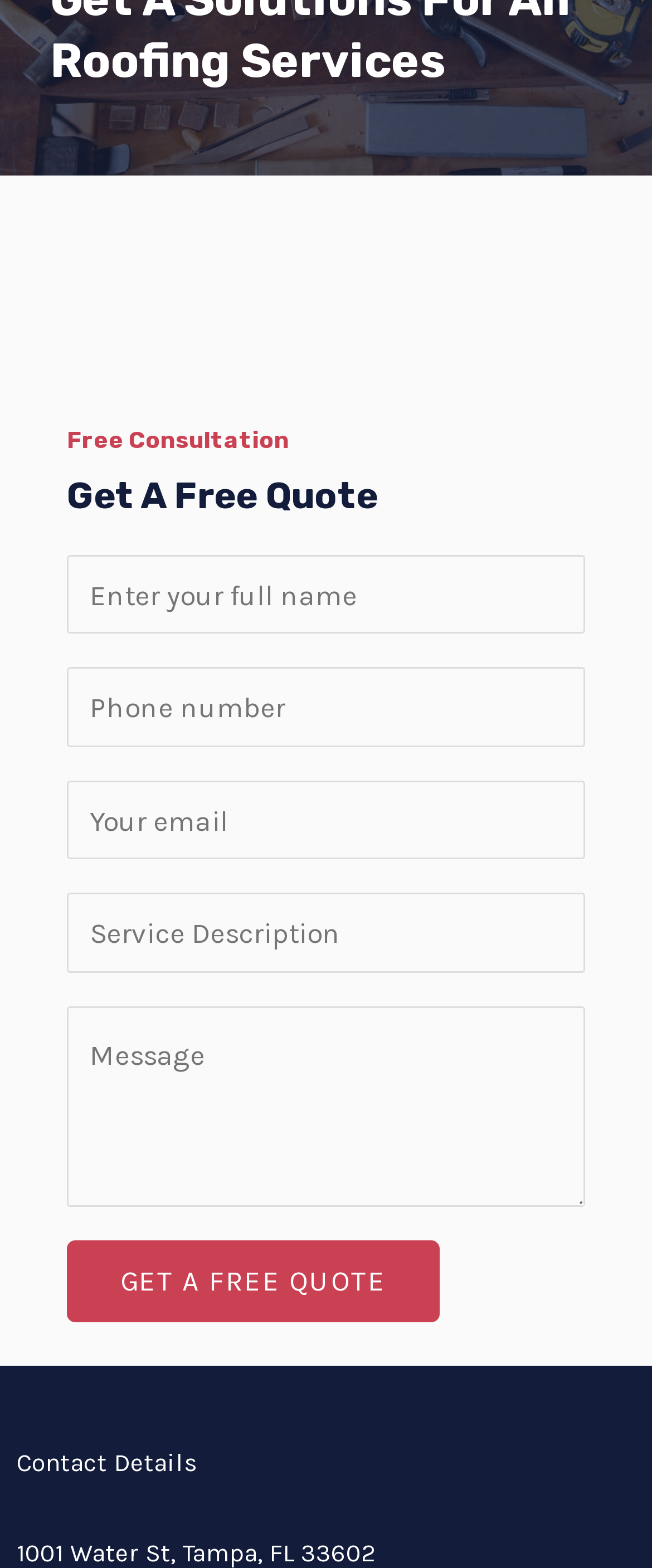Is there a section for contact details on this webpage?
Please respond to the question with a detailed and thorough explanation.

There is a static text element labeled 'Contact Details' at the bottom of the webpage, indicating that there is a section for contact details, although the specific details are not provided.